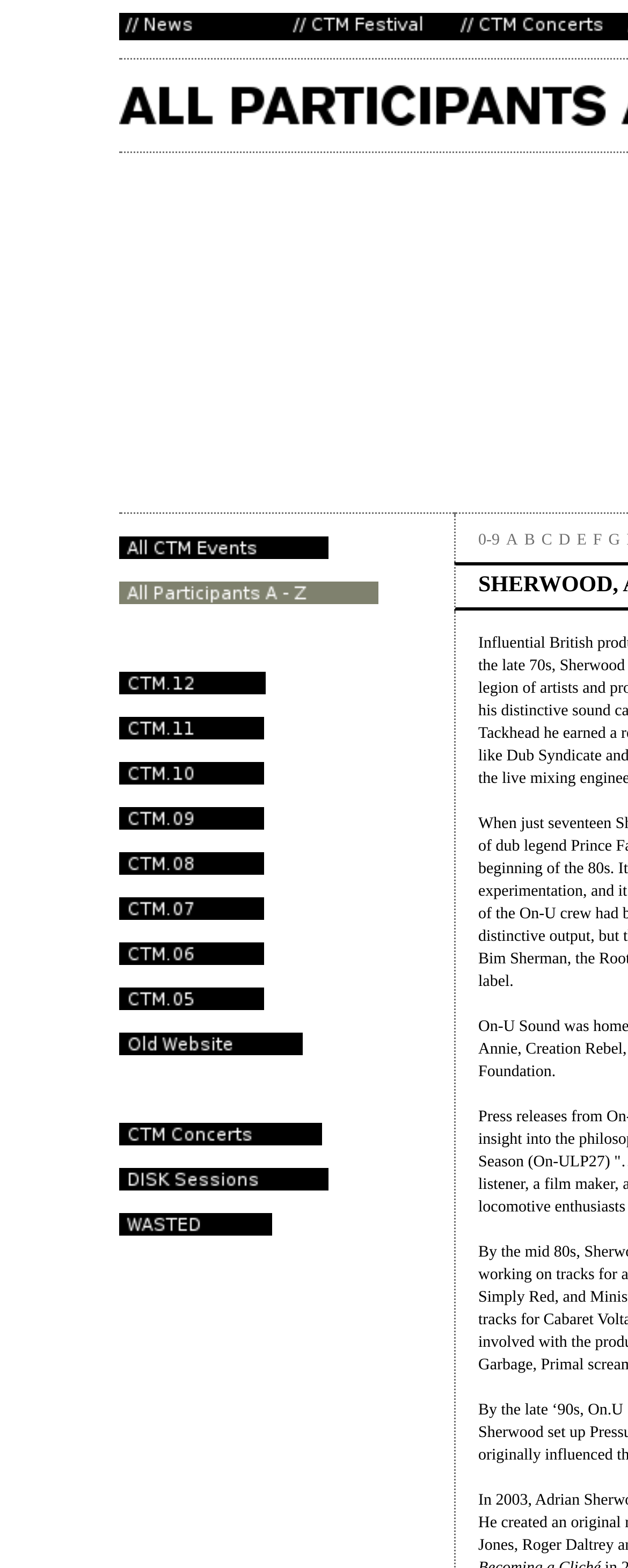Please determine the bounding box coordinates of the element's region to click for the following instruction: "Click on CTM Festival".

[0.456, 0.014, 0.723, 0.026]